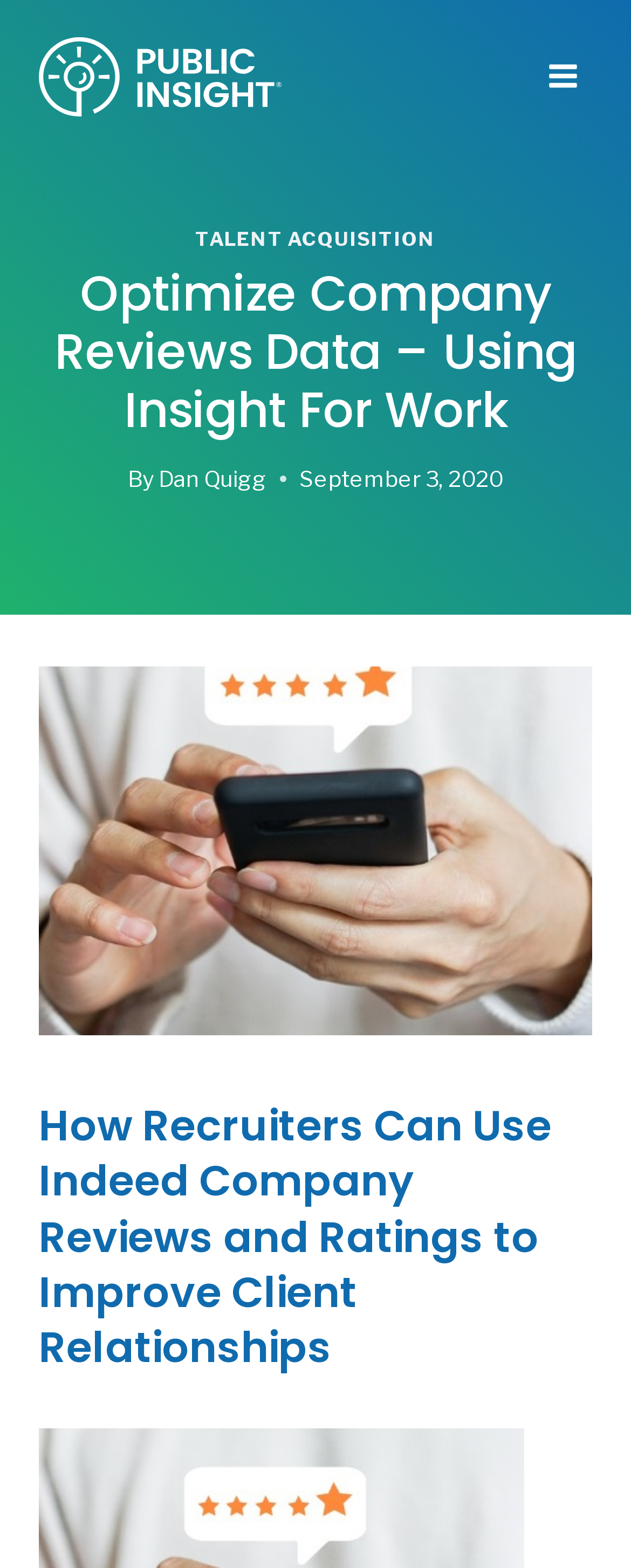Please provide a comprehensive answer to the question based on the screenshot: What is the date of this article?

I found the date by looking at the time element, which contains a static text 'September 3, 2020', indicating the date of the article.